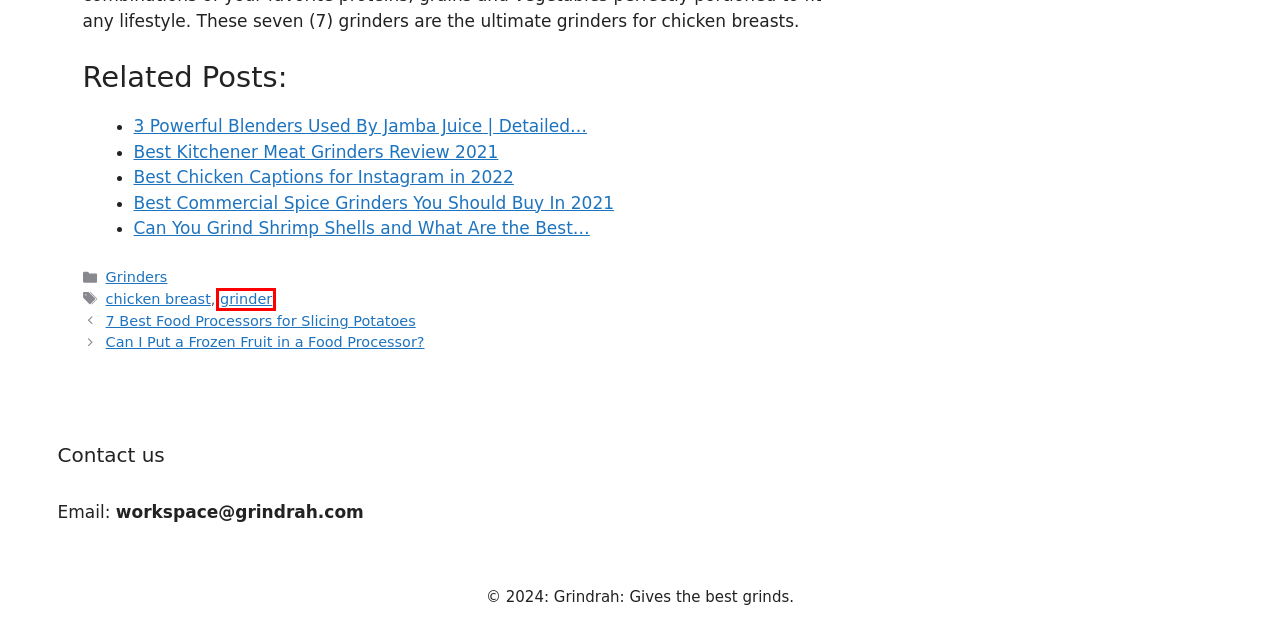Given a screenshot of a webpage featuring a red bounding box, identify the best matching webpage description for the new page after the element within the red box is clicked. Here are the options:
A. Can I Put a Frozen Fruit in a Food Processor? - Grindroh
B. Best Chicken Captions for Instagram in 2022 - Grindroh
C. chicken breast Archives - Grindroh
D. Best Kitchener Meat Grinders Review 2021 - Grindroh
E. Can You Grind Shrimp Shells and What Are the Best Shrimp Shell Grinders in 2022 - Grindroh
F. 3 Powerful Blenders Used By Jamba Juice | Detailed Review & Buyer's Guide - Grindroh
G. grinder Archives - Grindroh
H. 7 Best Food Processors for Slicing Potatoes - Grindroh

G